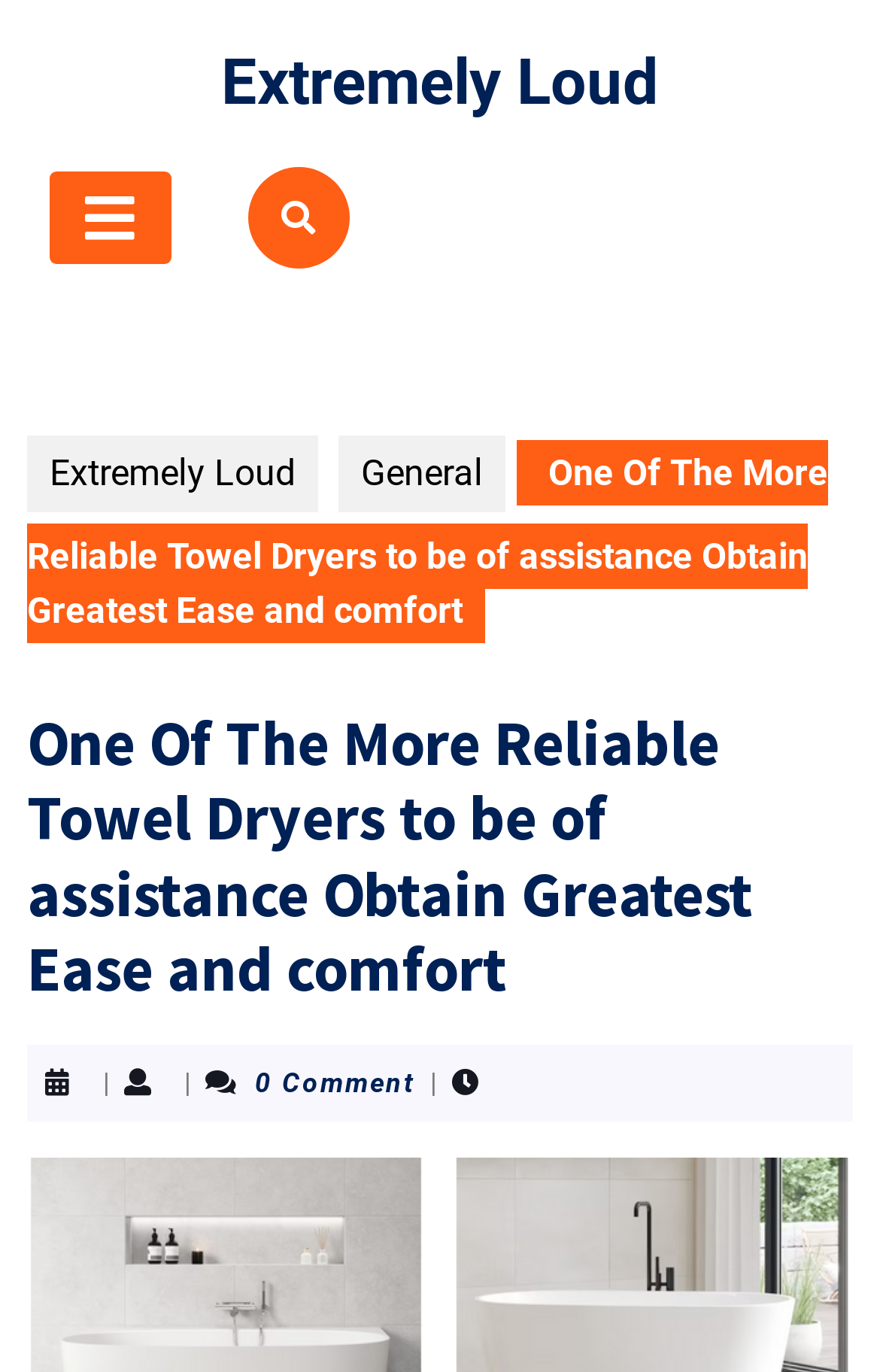Please give a concise answer to this question using a single word or phrase: 
What is the text on the open button?

Open Button